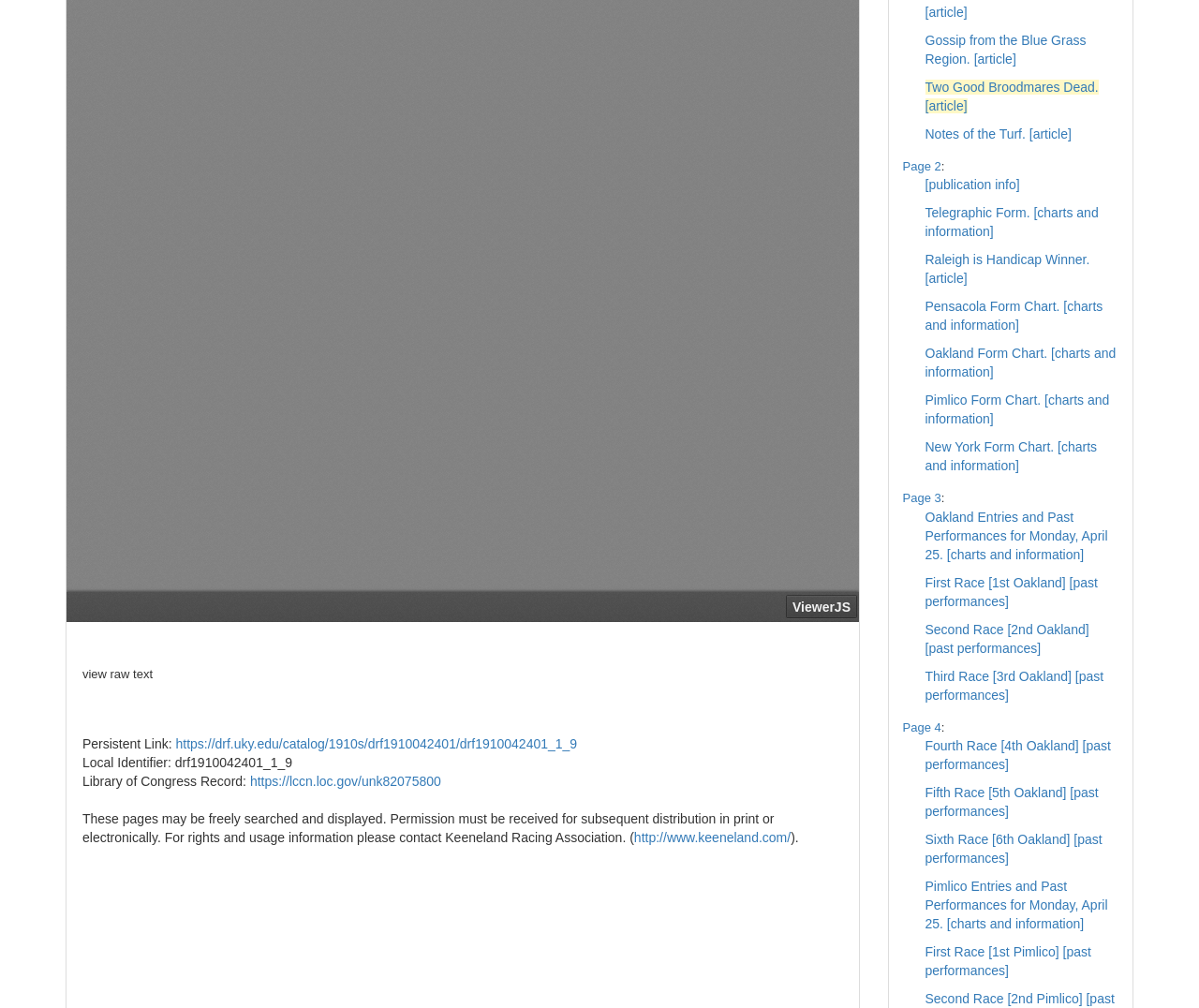Please determine the bounding box coordinates for the UI element described as: "Notes of the Turf. [article]".

[0.771, 0.125, 0.894, 0.14]